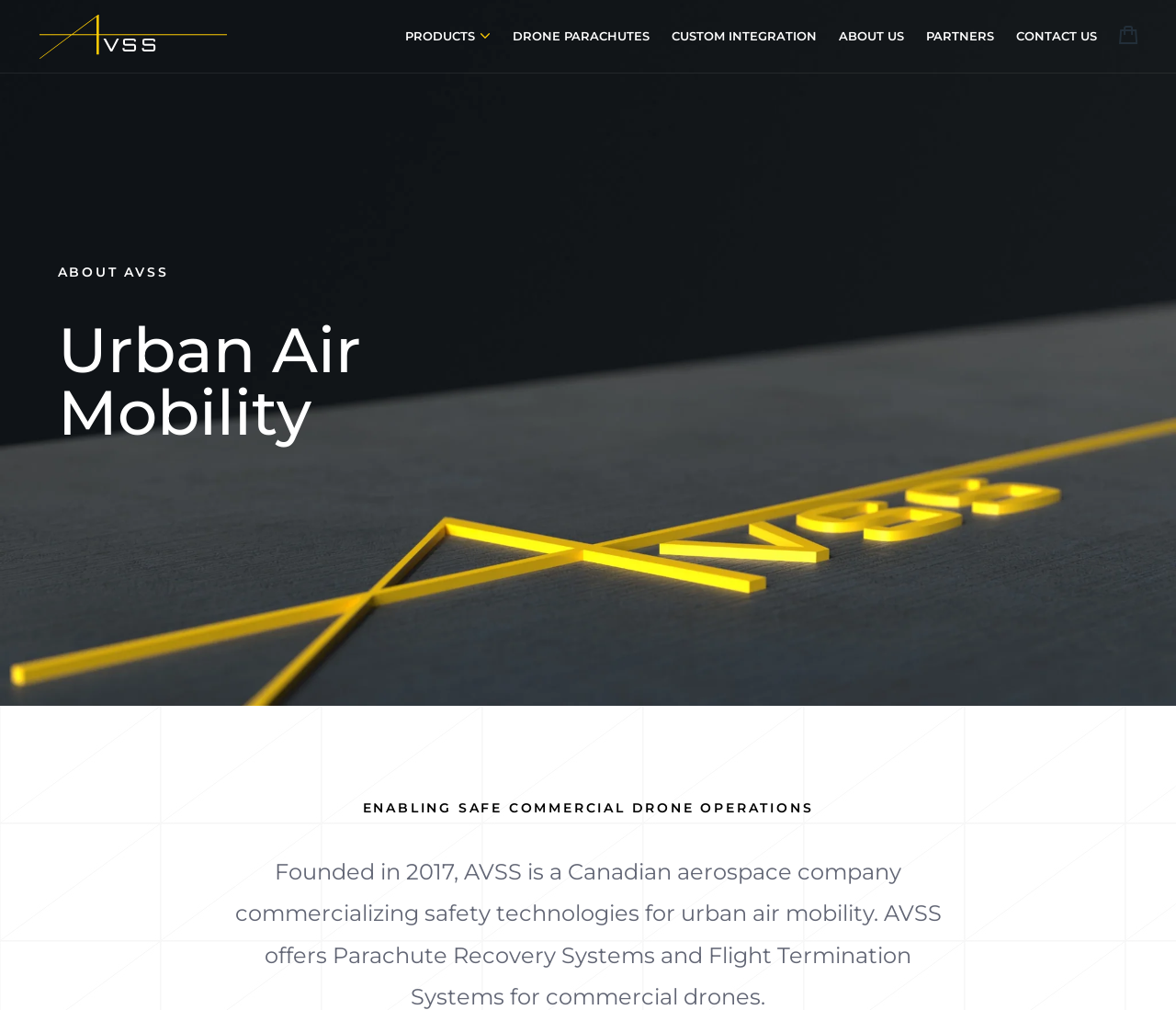Find the bounding box coordinates for the UI element whose description is: "Partners". The coordinates should be four float numbers between 0 and 1, in the format [left, top, right, bottom].

[0.788, 0.028, 0.845, 0.043]